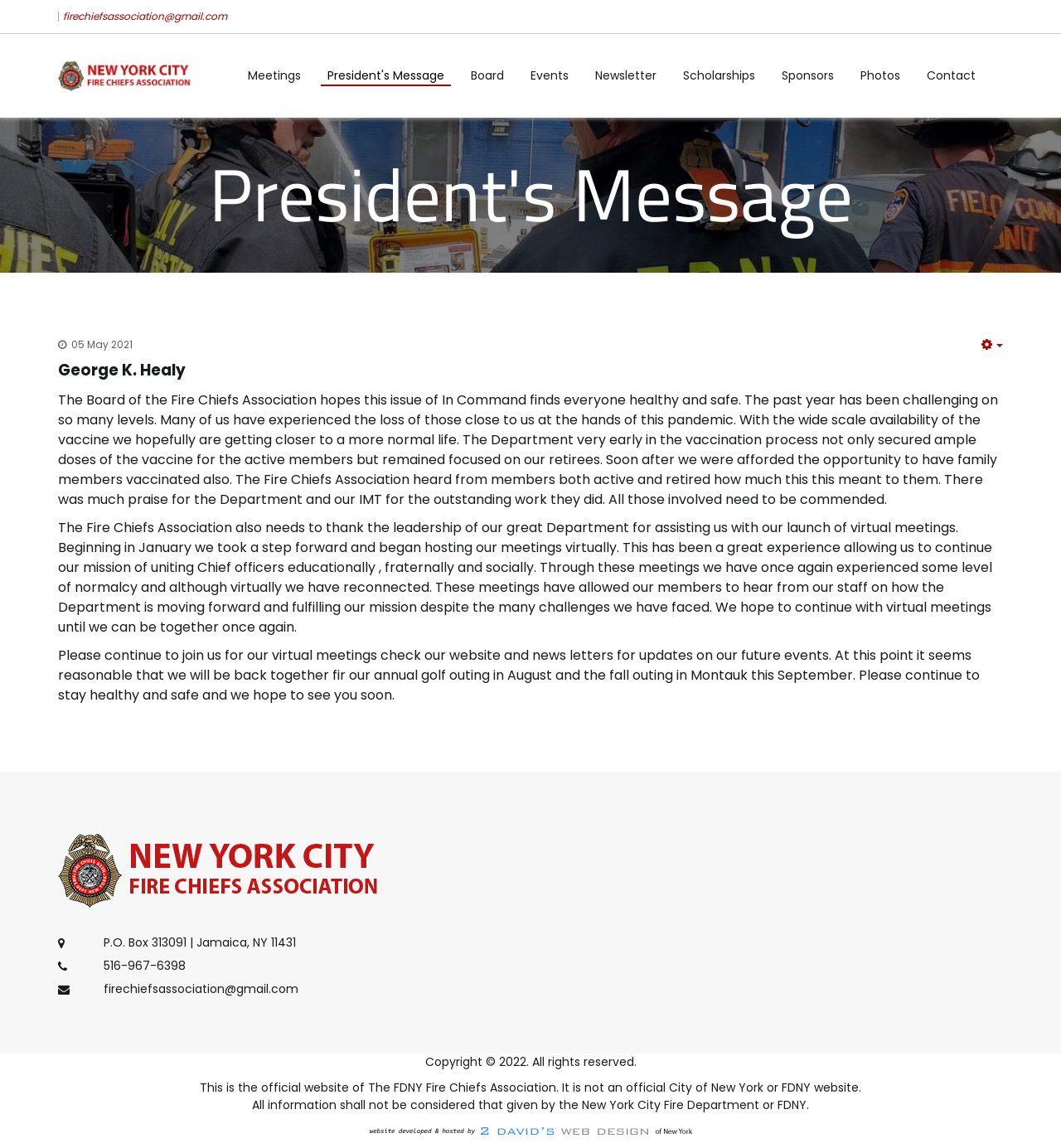Describe all the visual and textual components of the webpage comprehensively.

The webpage is about the New York City Fire Department Fire Chief's Association, with a focus on the President's Message. At the top, there is a logo of the association, which is an image with a link to the association's homepage. Below the logo, there are several links to different sections of the website, including Meetings, President's Message, Board, Events, Newsletter, Scholarships, Sponsors, Photos, and Contact.

The President's Message is a prominent section on the page, written by George K. Healy. The message is a lengthy text that discusses the challenges faced by the association during the pandemic, the efforts of the Department to provide vaccines to its members and their families, and the success of virtual meetings. The message also expresses gratitude to the Department's leadership for their support and looks forward to resuming in-person events.

On the right side of the page, there is a section with a description list that includes a time element showing the date "05 May 2021". Below this section, there is a link to an email address and a social media icon.

At the bottom of the page, there is a footer section with the association's contact information, including a mailing address, phone number, and email address. There is also a copyright notice and a disclaimer stating that the website is not an official City of New York or FDNY website.